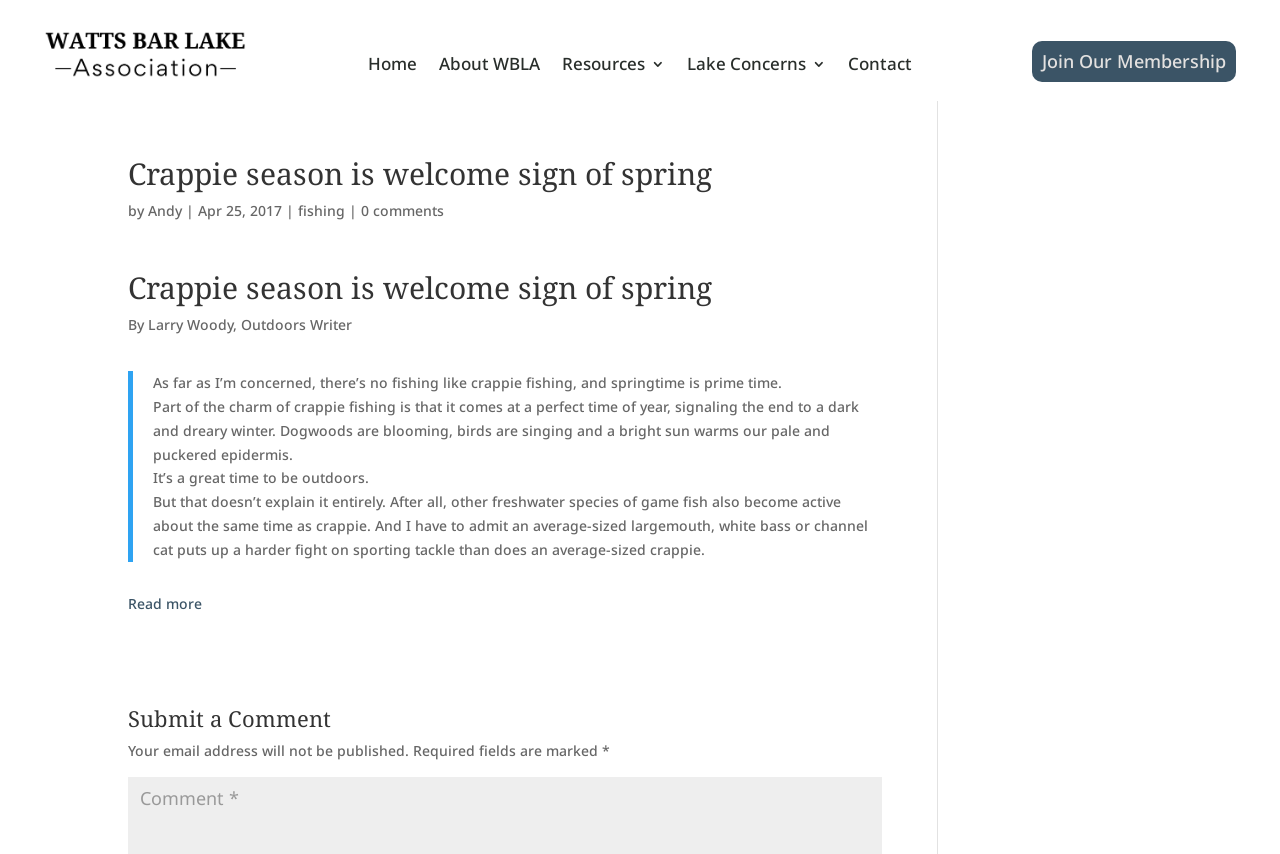Please identify the bounding box coordinates of the clickable region that I should interact with to perform the following instruction: "Join the membership". The coordinates should be expressed as four float numbers between 0 and 1, i.e., [left, top, right, bottom].

[0.807, 0.048, 0.966, 0.096]